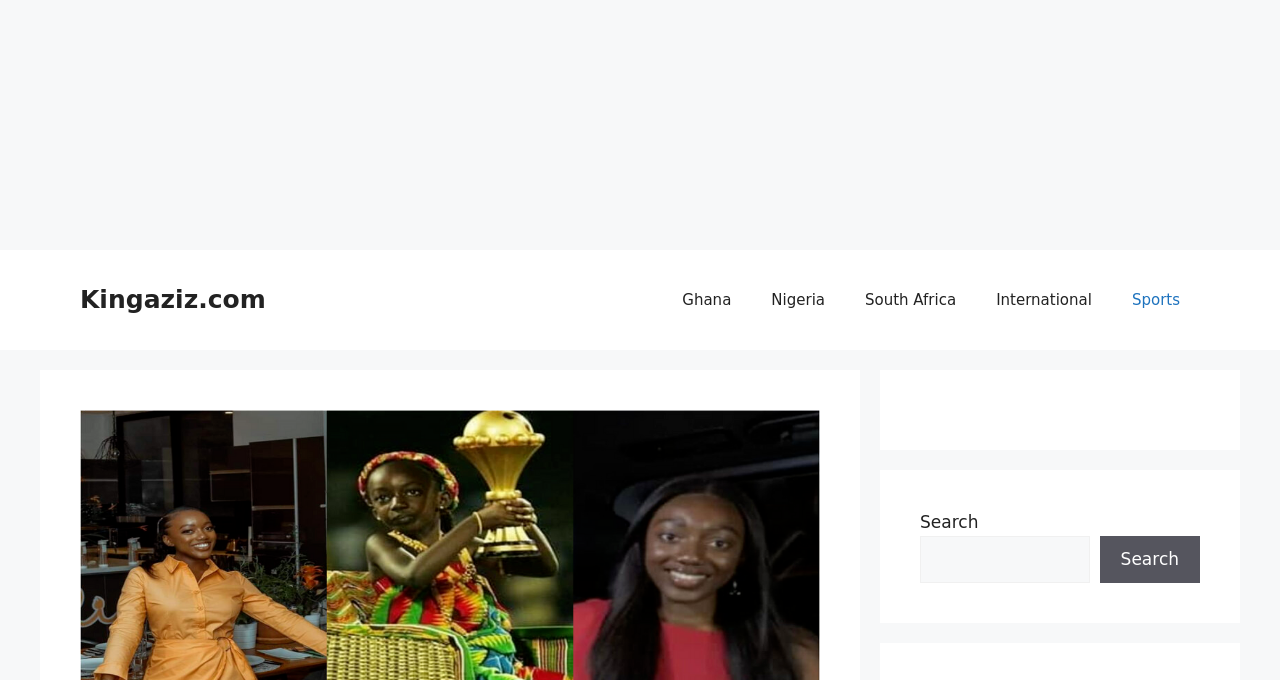Determine the coordinates of the bounding box that should be clicked to complete the instruction: "search for something". The coordinates should be represented by four float numbers between 0 and 1: [left, top, right, bottom].

[0.719, 0.788, 0.851, 0.857]